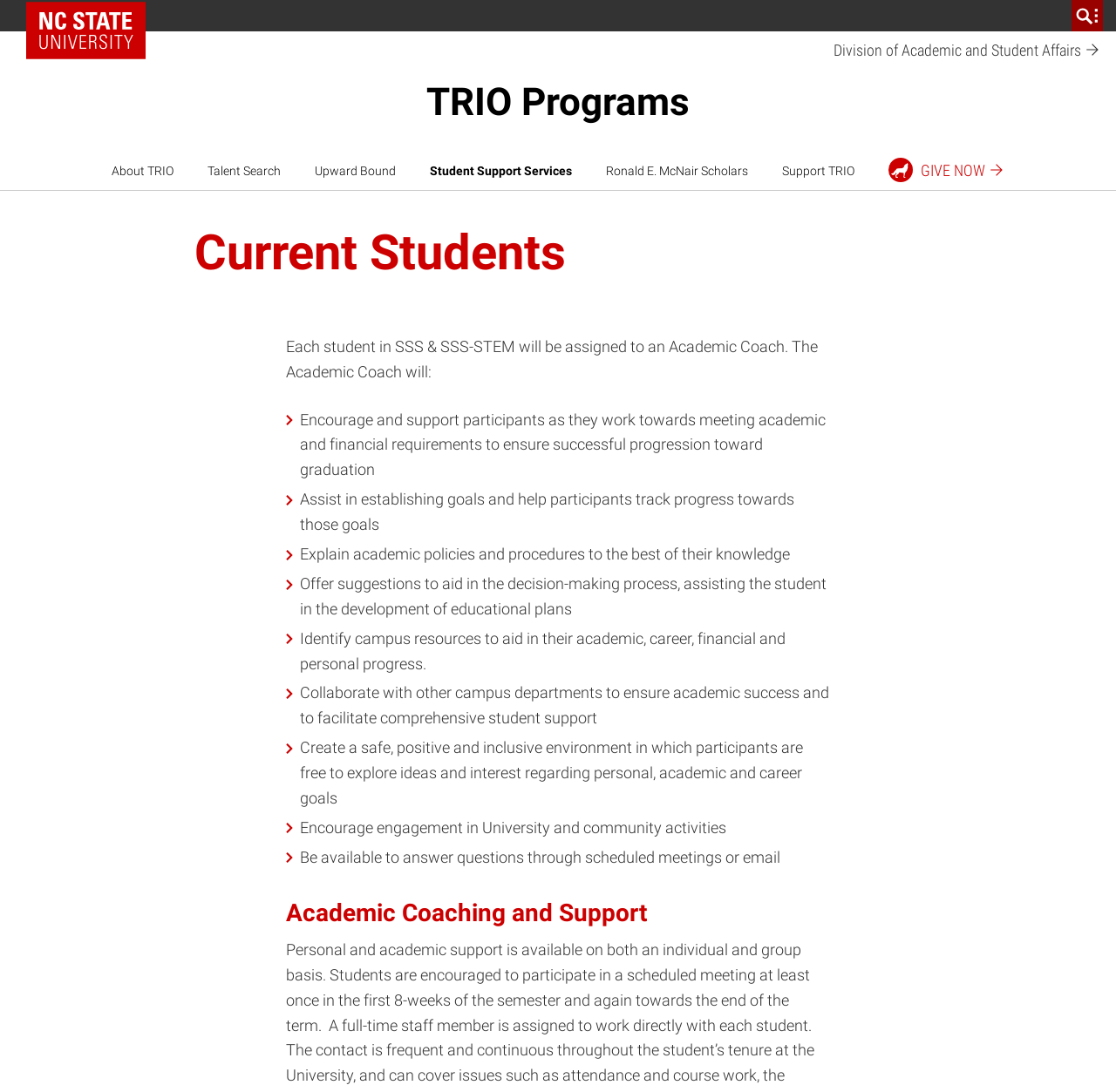Determine the bounding box coordinates of the clickable region to carry out the instruction: "Learn about TRIO Programs".

[0.382, 0.073, 0.618, 0.114]